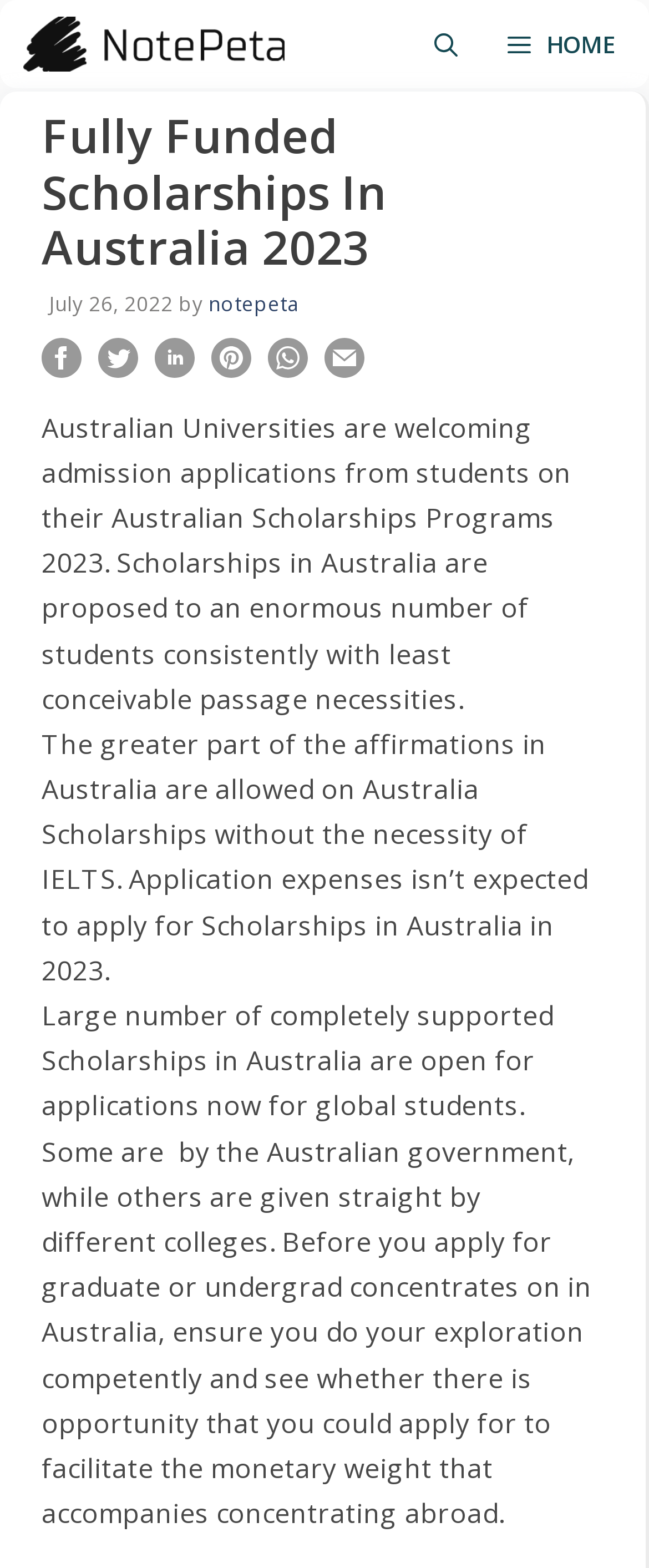Find the primary header on the webpage and provide its text.

Fully Funded Scholarships In Australia 2023